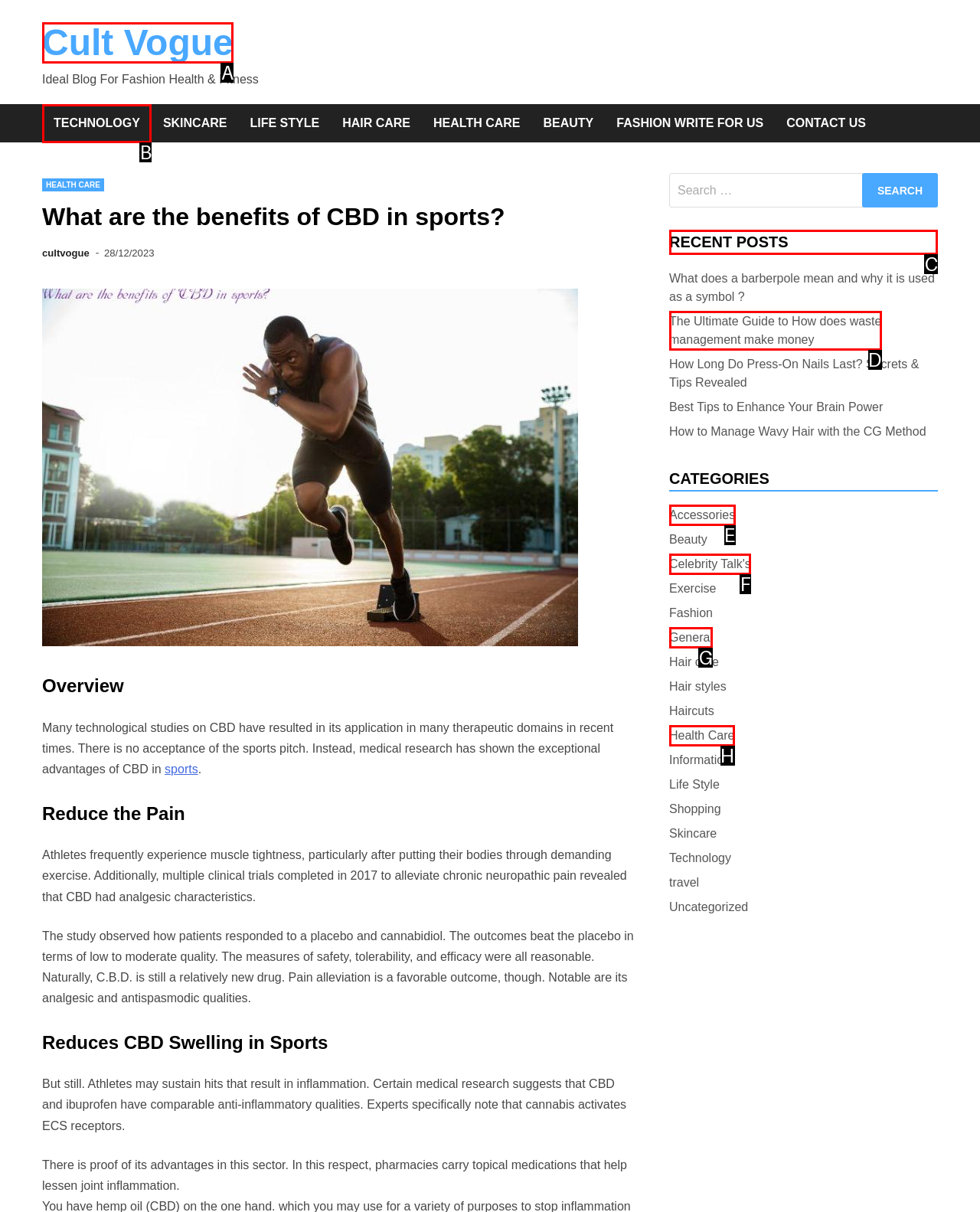To achieve the task: View the 'RECENT POSTS', indicate the letter of the correct choice from the provided options.

C